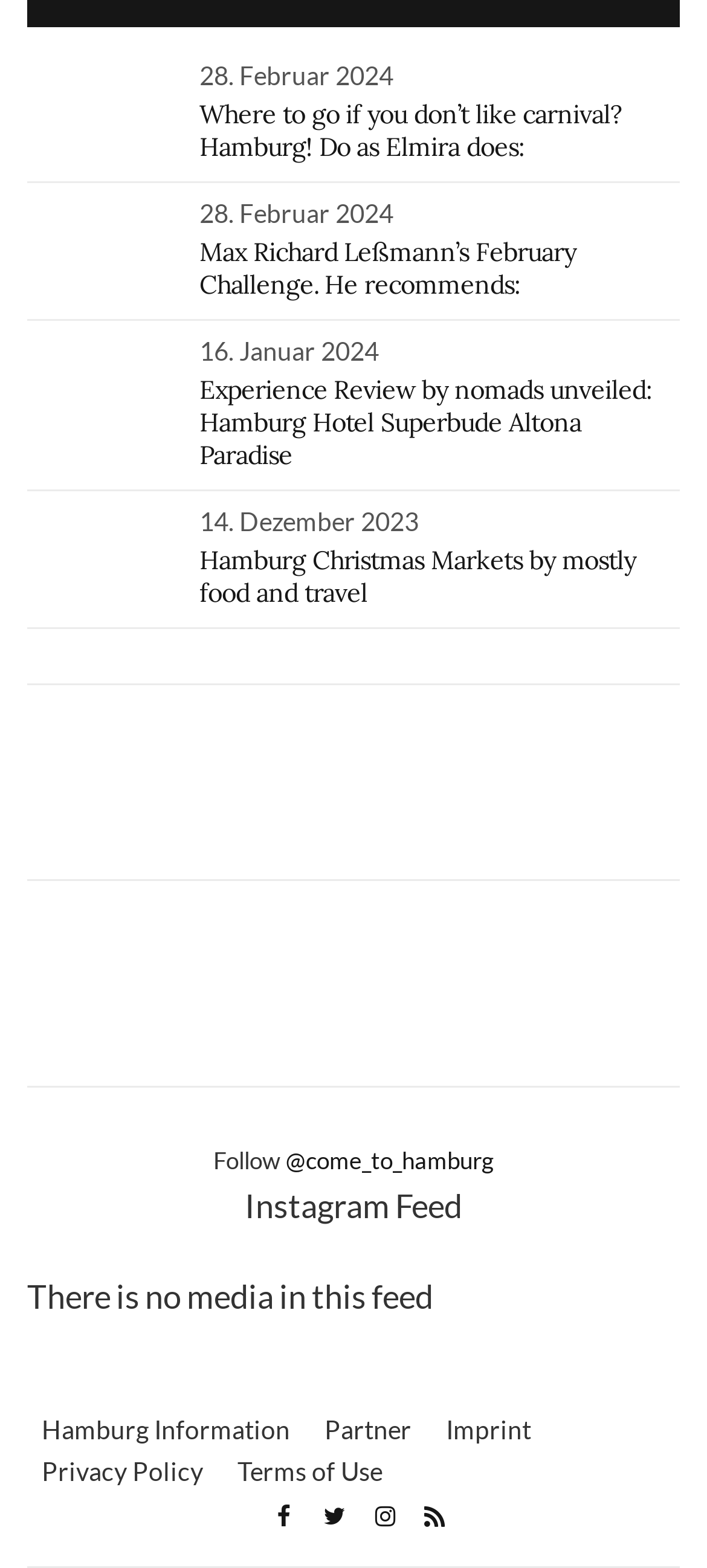Please identify the bounding box coordinates of the element's region that should be clicked to execute the following instruction: "Read the article about Max Richard Leßmann’s February Challenge". The bounding box coordinates must be four float numbers between 0 and 1, i.e., [left, top, right, bottom].

[0.282, 0.15, 0.814, 0.192]